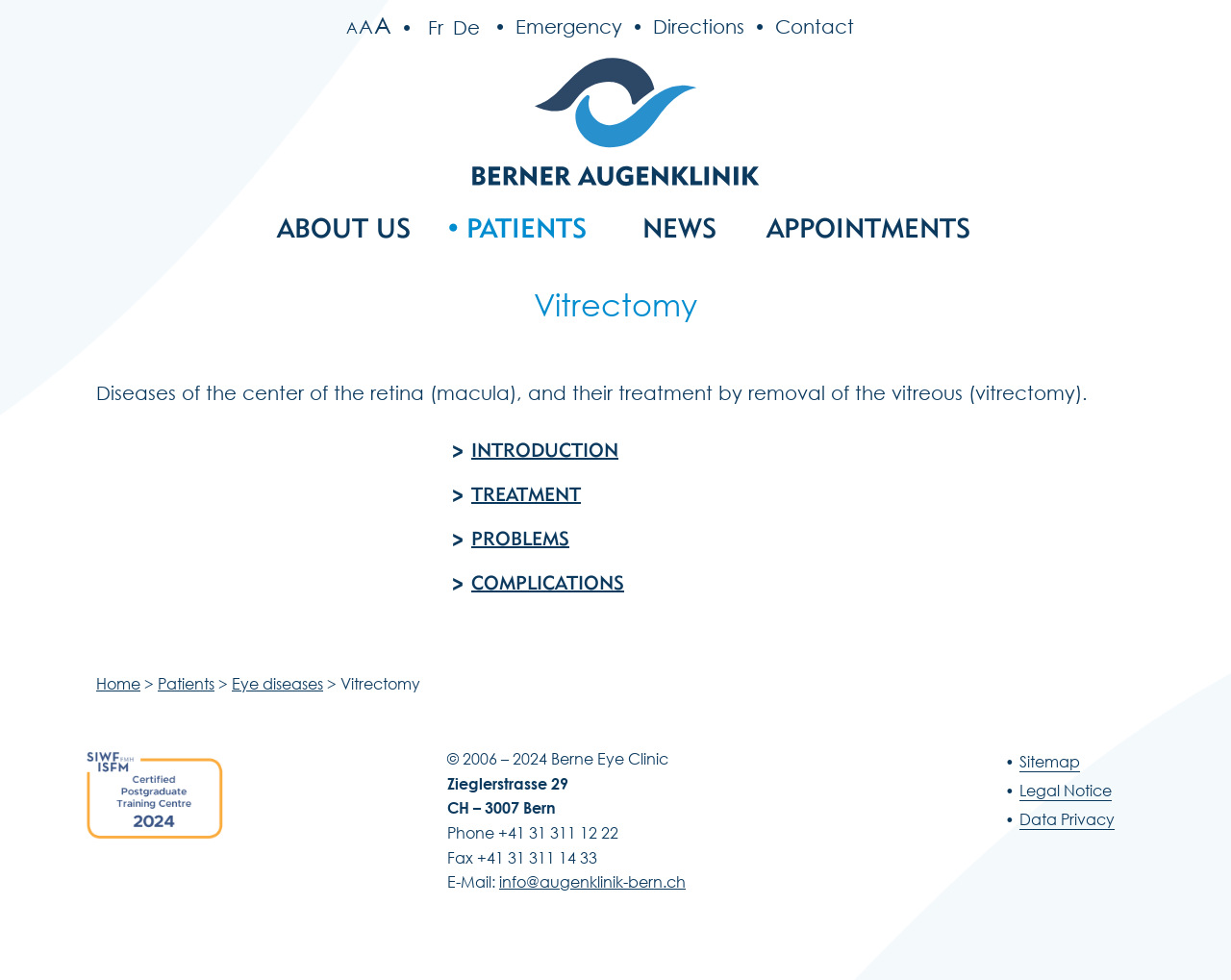Find and provide the bounding box coordinates for the UI element described here: "A". The coordinates should be given as four float numbers between 0 and 1: [left, top, right, bottom].

[0.291, 0.011, 0.303, 0.043]